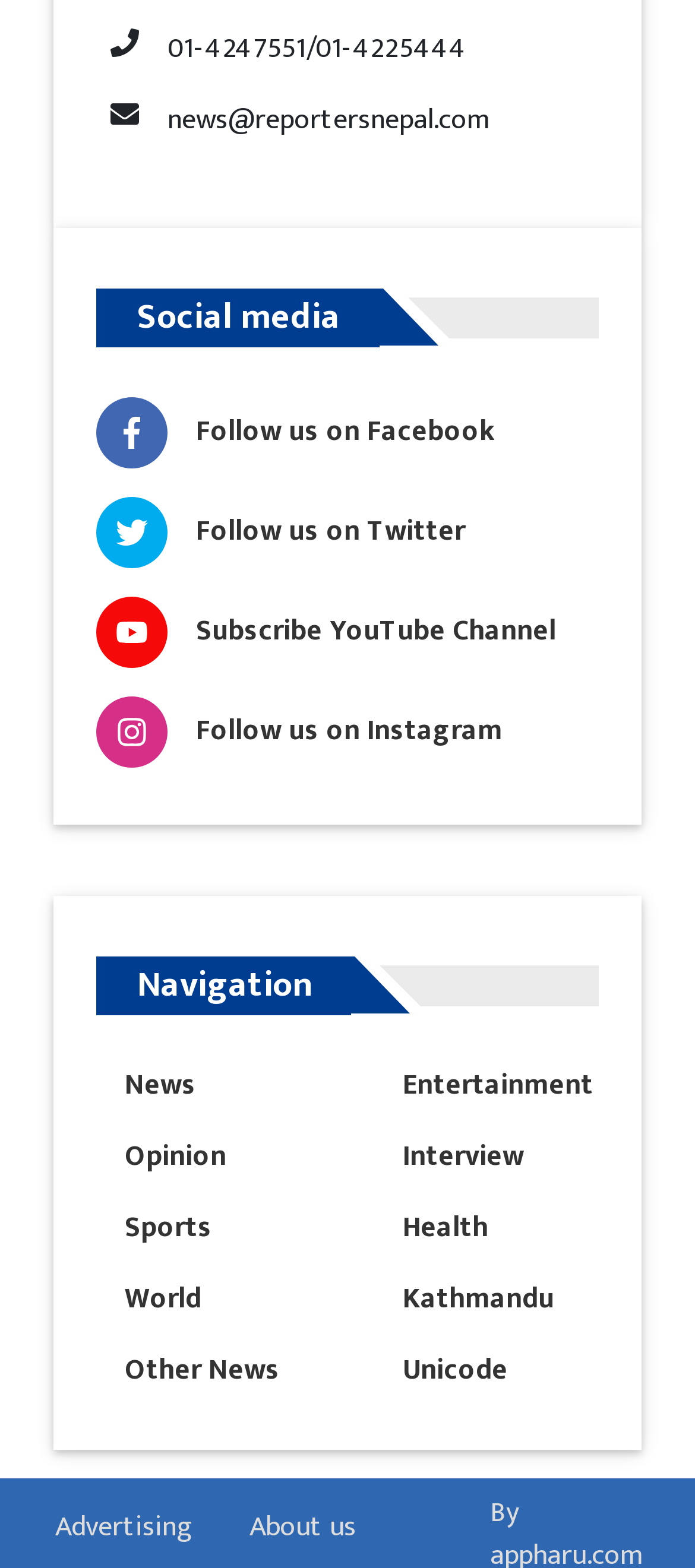Using the information in the image, could you please answer the following question in detail:
How many social media platforms are listed?

The webpage lists four social media platforms, namely Facebook, Twitter, YouTube, and Instagram, under the 'Social media' section.